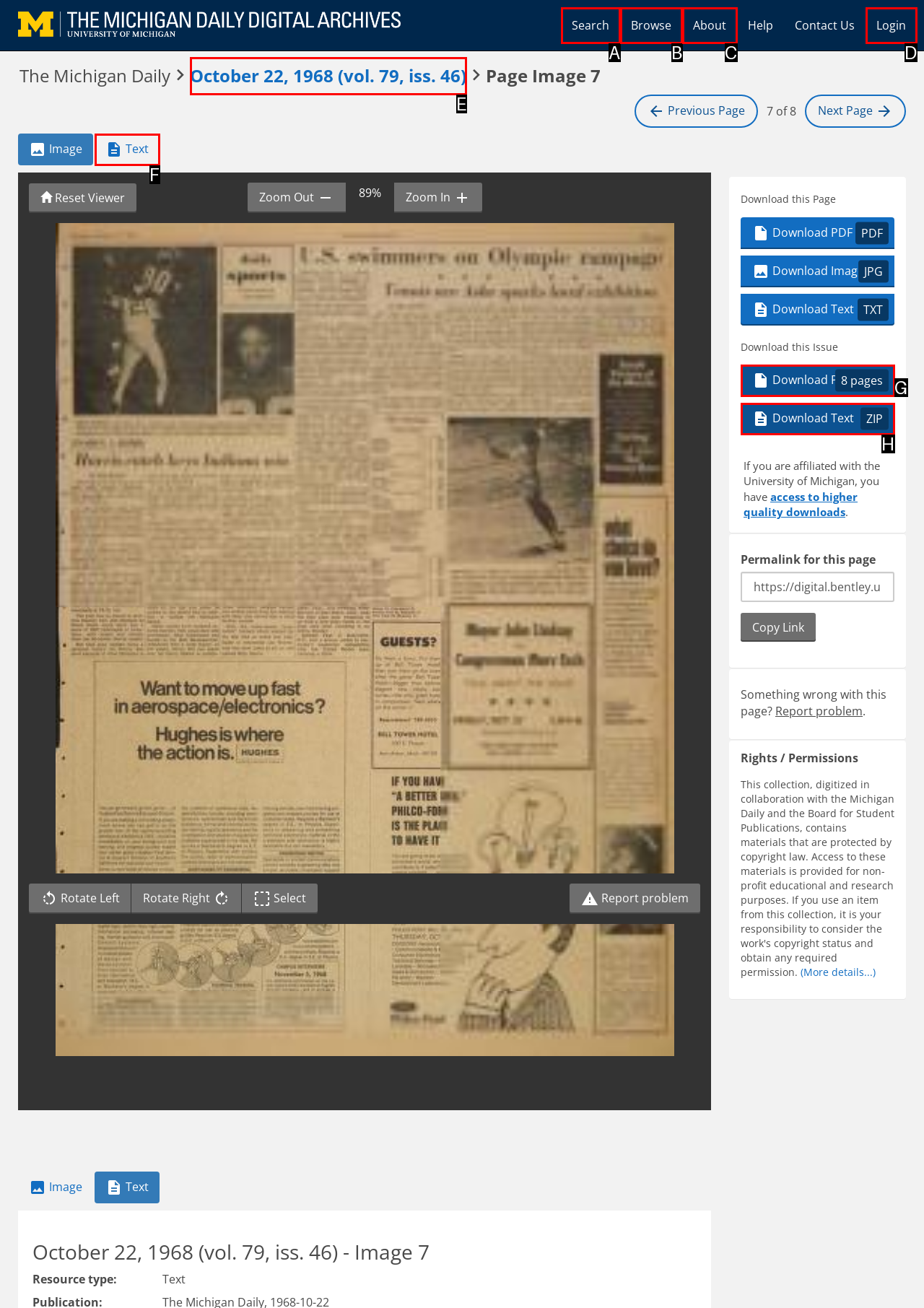From the given options, choose the HTML element that aligns with the description: stone cnc for gravestone. Respond with the letter of the selected element.

None